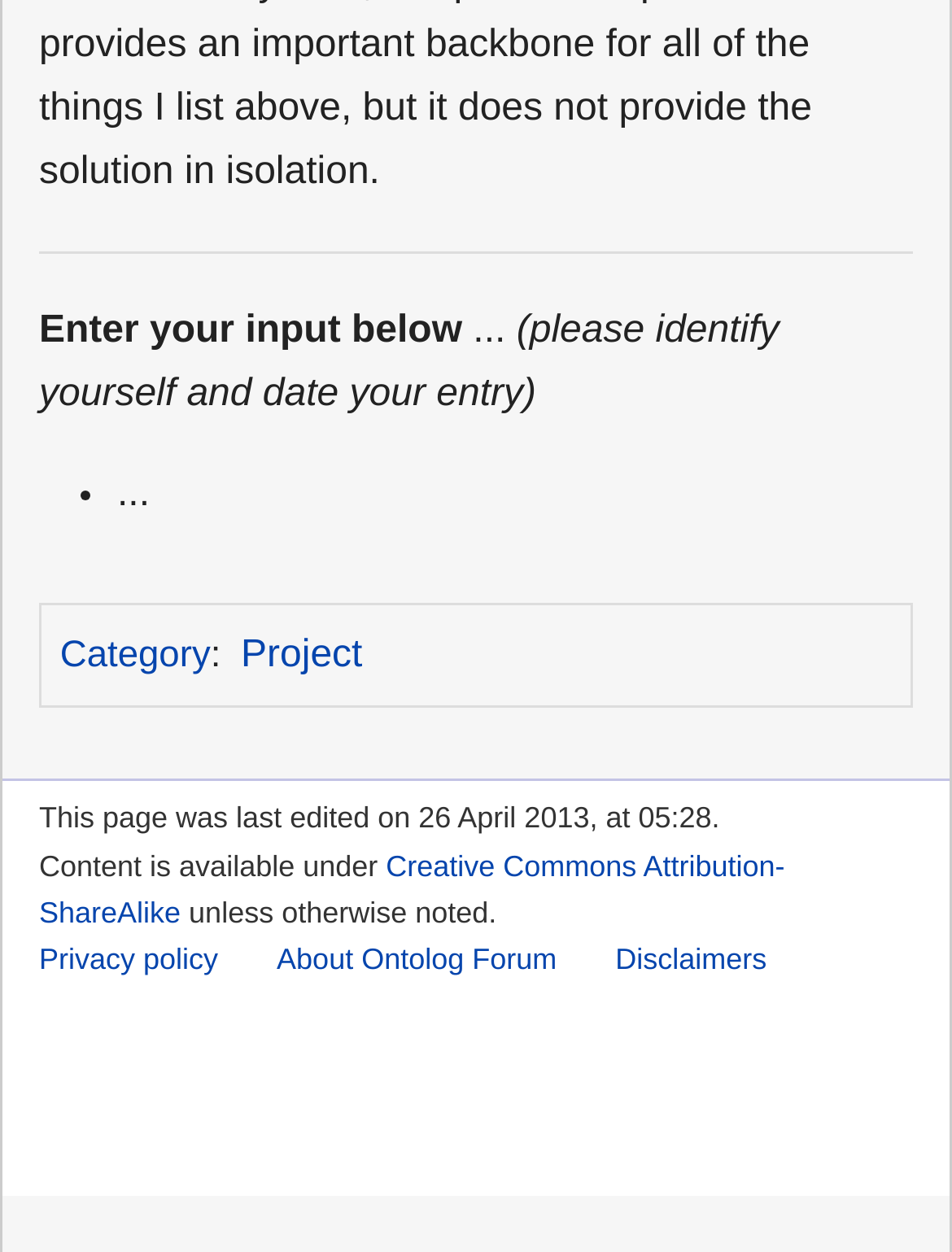Find the bounding box coordinates of the clickable element required to execute the following instruction: "Click on Category". Provide the coordinates as four float numbers between 0 and 1, i.e., [left, top, right, bottom].

[0.063, 0.506, 0.221, 0.539]